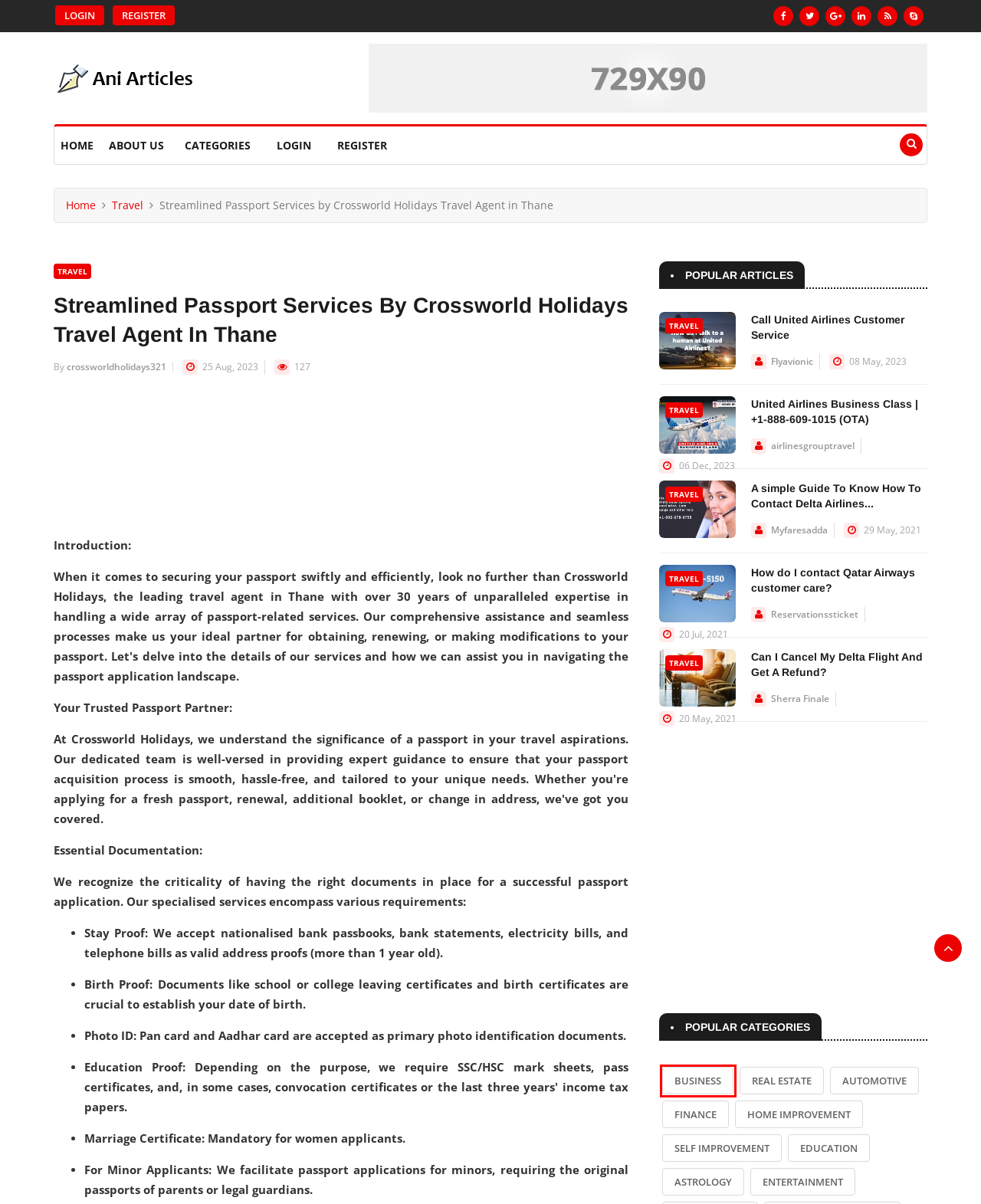A screenshot of a webpage is given, marked with a red bounding box around a UI element. Please select the most appropriate webpage description that fits the new page after clicking the highlighted element. Here are the candidates:
A. Find Entertainment Articles, Do Follow Entertainment Article Submission Site
B. A simple Guide To Know How To Contact Delta Airlines Live Person - Ani Articles
C. Find Astrology Articles, Do Follow Astrology Article Submission Site
D. Find Business Articles, Do Follow Business Article Submission Site
E. Top Automotive Articles Sites List, Do-Follow Automotive Category Articles
F. About - Ani Articles
G. Find Real Estate Articles, Do Follow Real Estate Article Submission Site
H. Login - Ani Articles

D